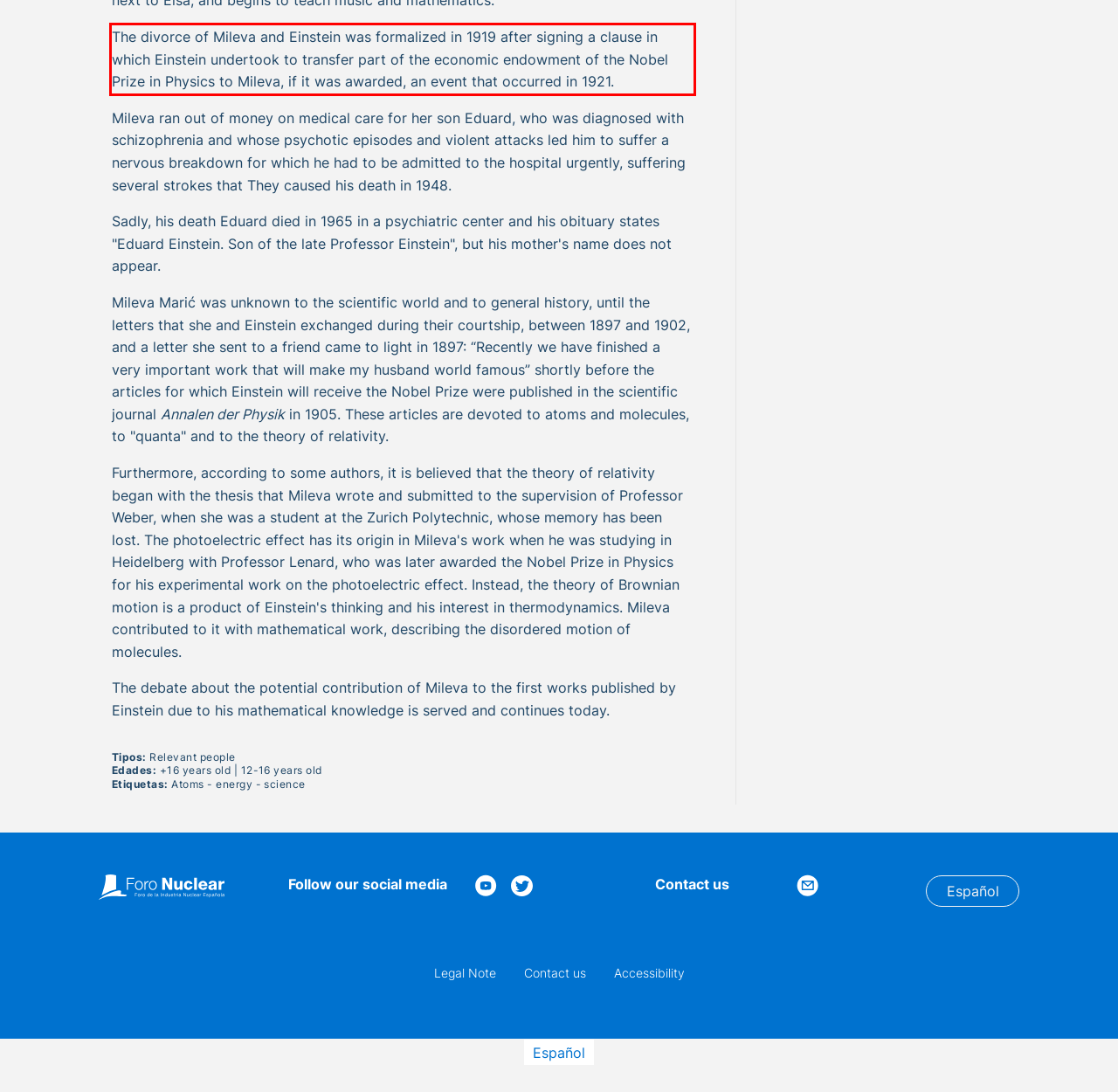Please analyze the provided webpage screenshot and perform OCR to extract the text content from the red rectangle bounding box.

The divorce of Mileva and Einstein was formalized in 1919 after signing a clause in which Einstein undertook to transfer part of the economic endowment of the Nobel Prize in Physics to Mileva, if it was awarded, an event that occurred in 1921.